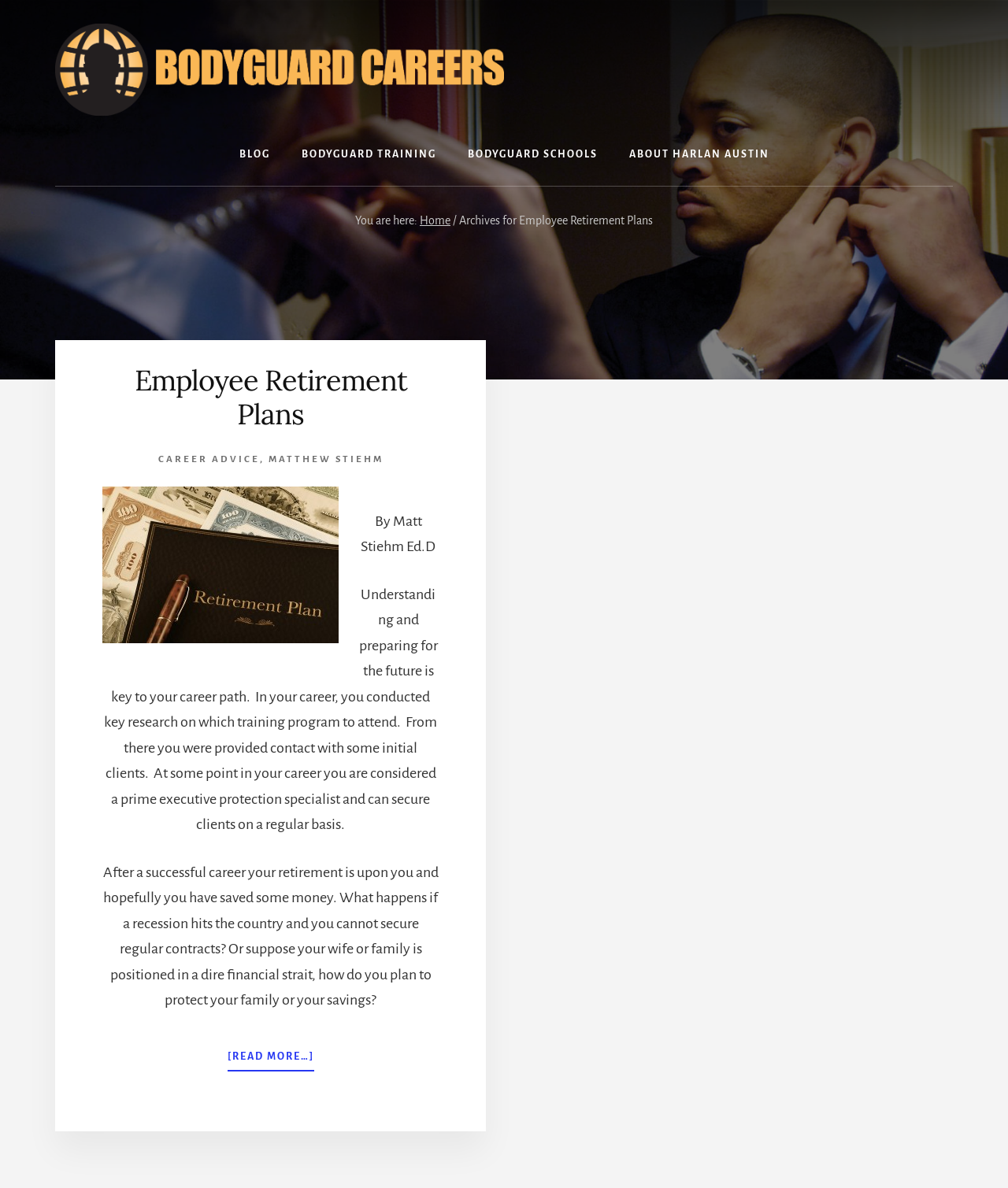Based on the image, give a detailed response to the question: What is the name of the website?

The name of the website can be found in the top-left corner of the webpage, where the logo 'Bodyguard Careers' is displayed.